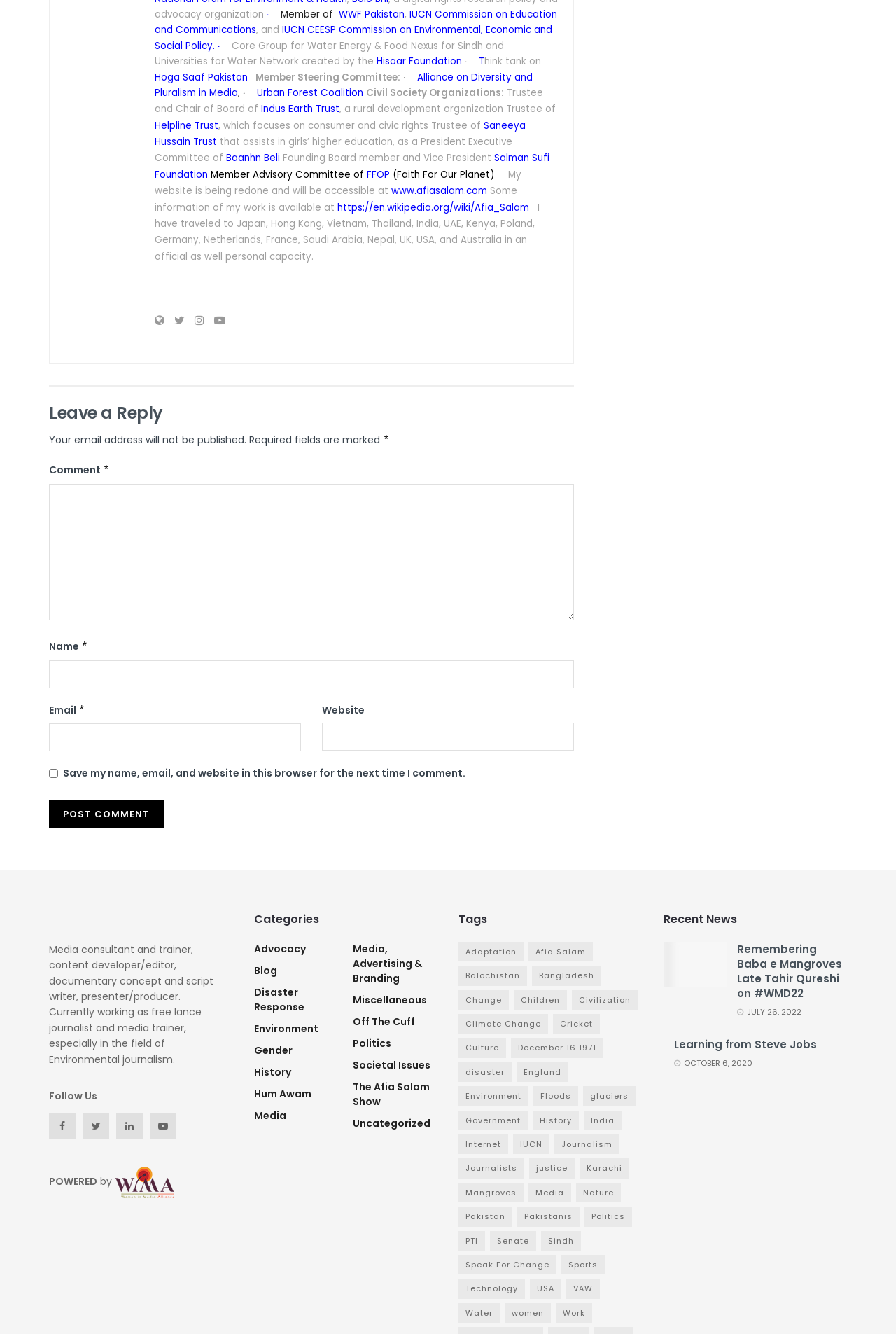Respond to the question below with a single word or phrase: What is the purpose of the 'Save my name, email, and website in this browser for the next time I comment.' checkbox?

To save user information for future comments